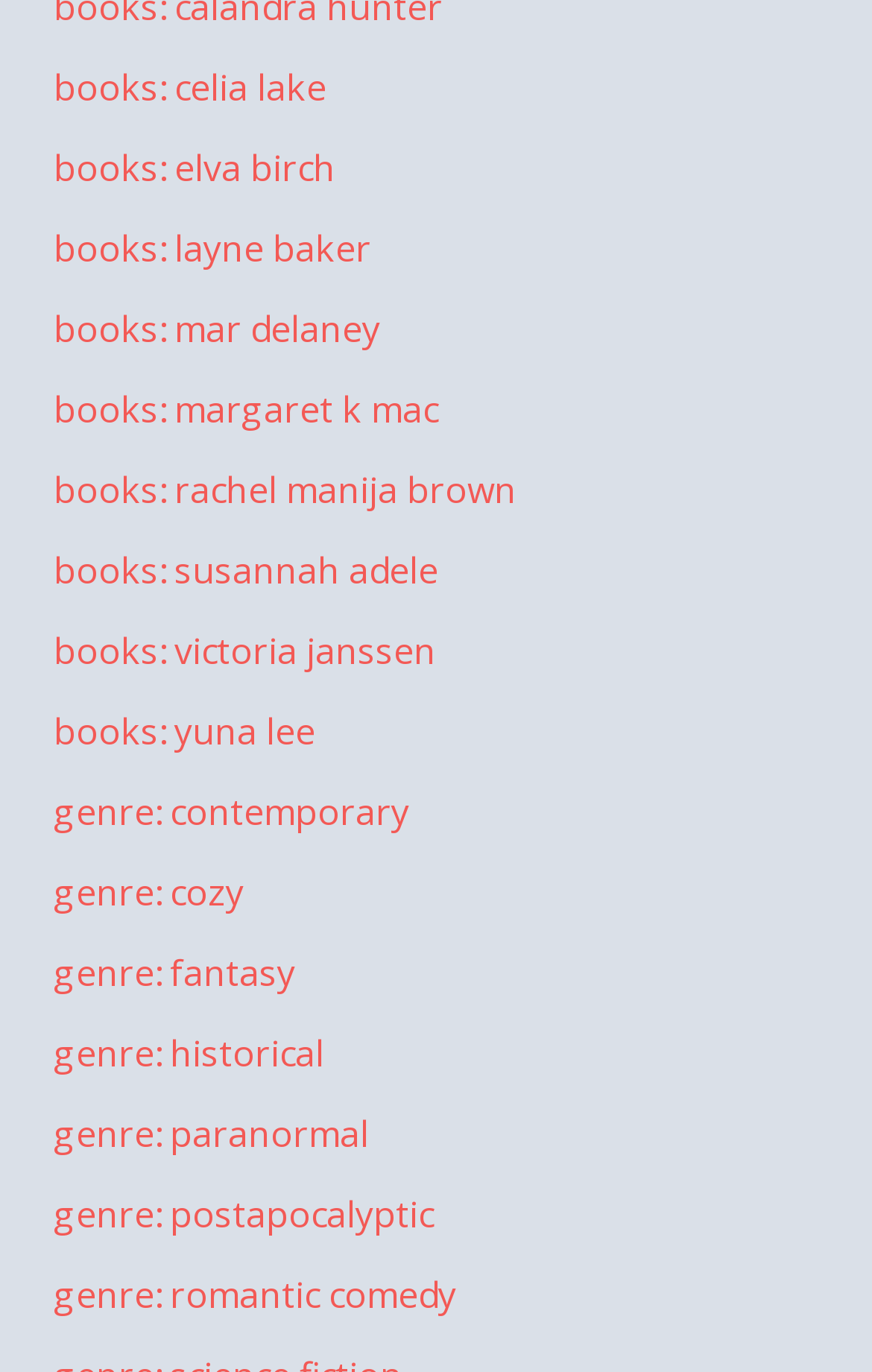Are there more author links or genre links?
Use the screenshot to answer the question with a single word or phrase.

author links